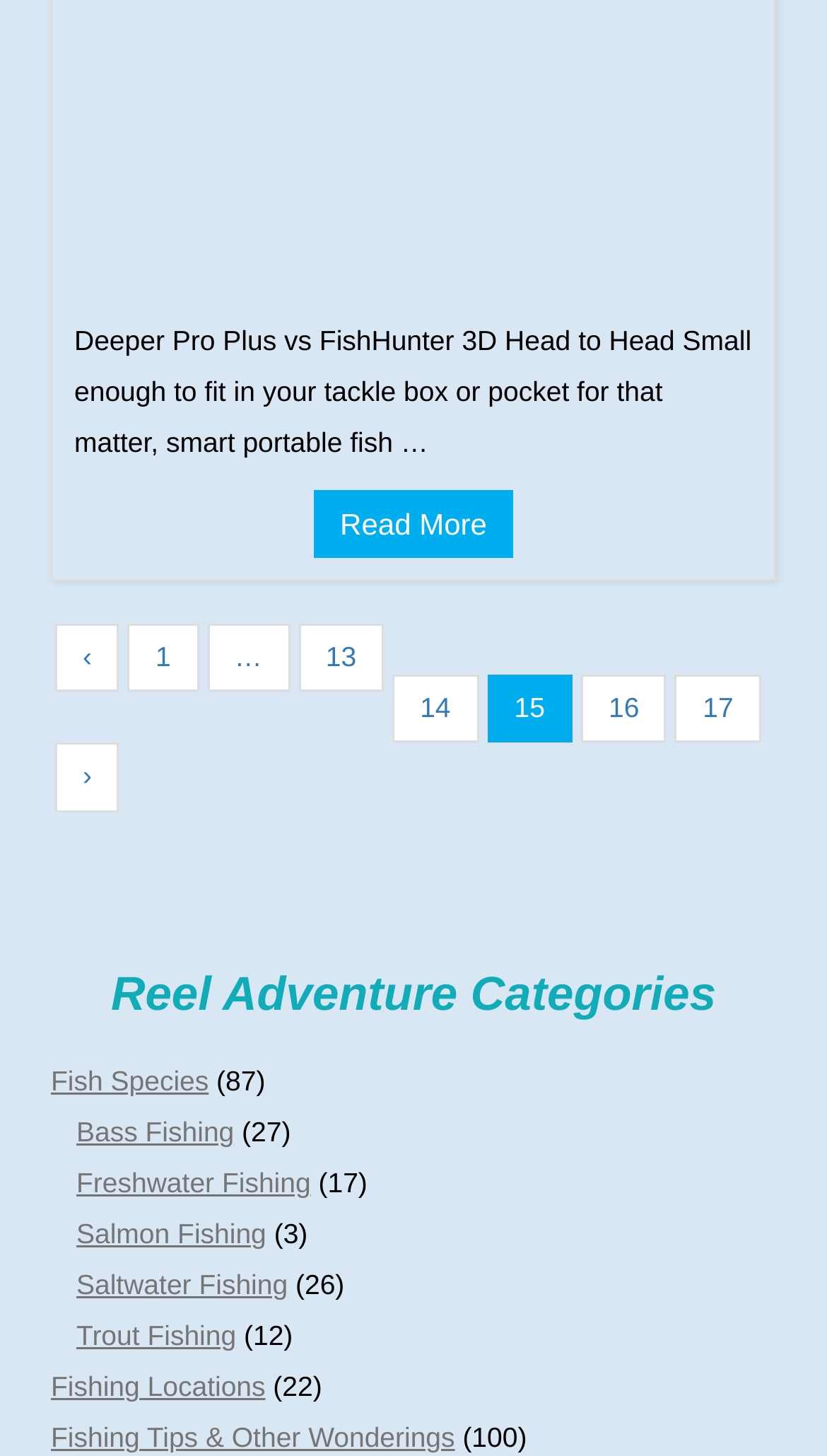Provide a short, one-word or phrase answer to the question below:
How many categories are listed under Reel Adventure?

7